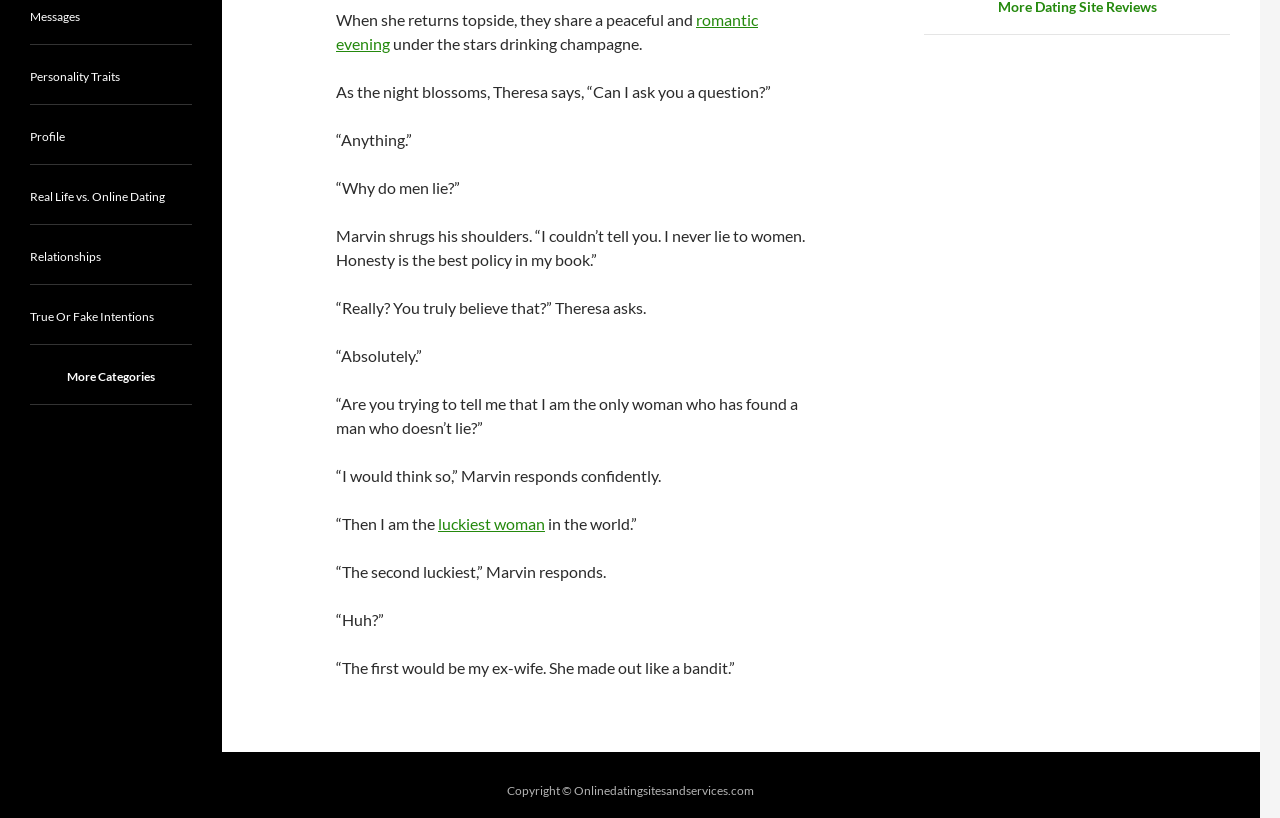Given the element description Relationships, specify the bounding box coordinates of the corresponding UI element in the format (top-left x, top-left y, bottom-right x, bottom-right y). All values must be between 0 and 1.

[0.023, 0.304, 0.079, 0.323]